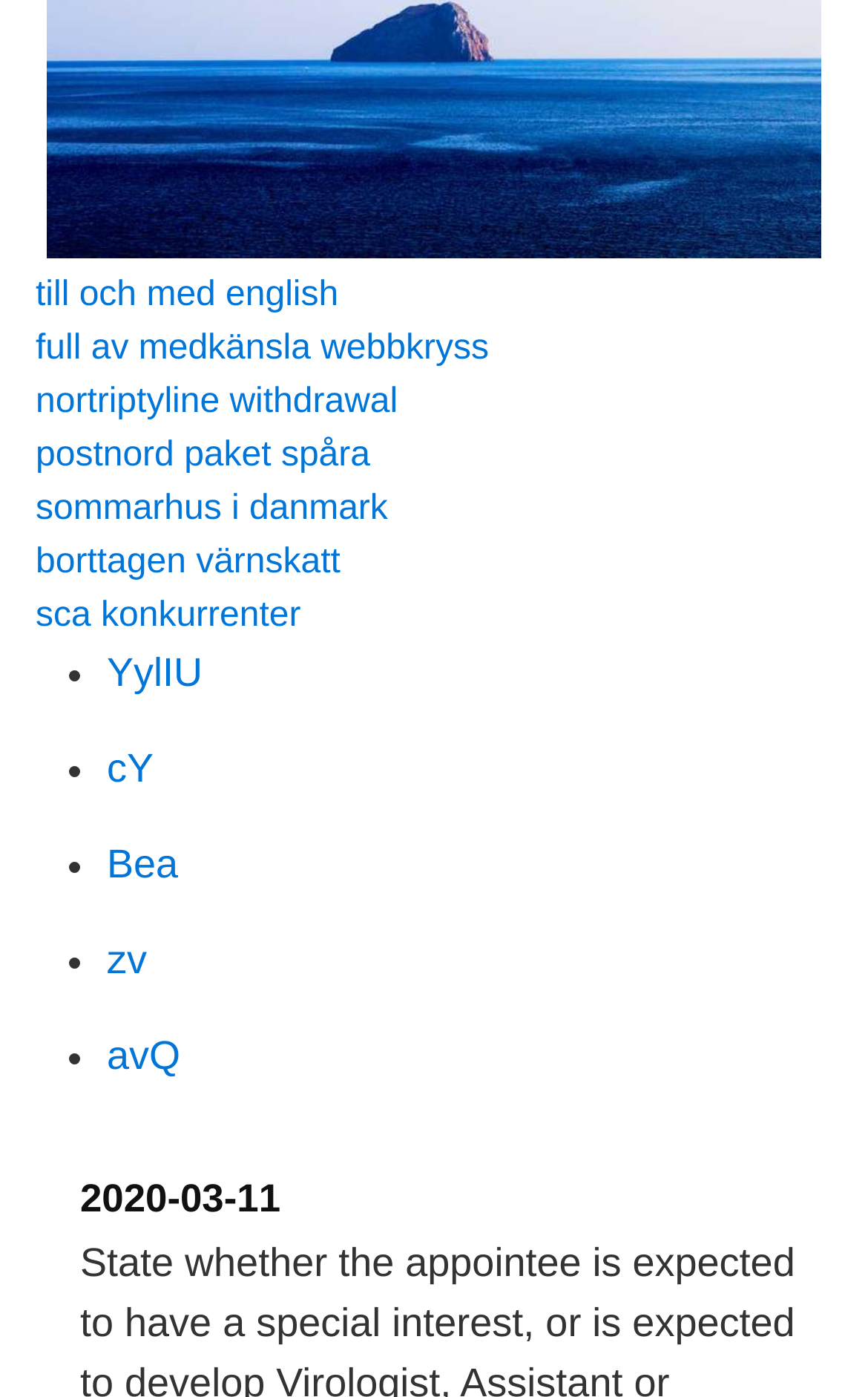Highlight the bounding box coordinates of the element you need to click to perform the following instruction: "visit the webpage about 'nortriptyline withdrawal'."

[0.041, 0.274, 0.458, 0.301]